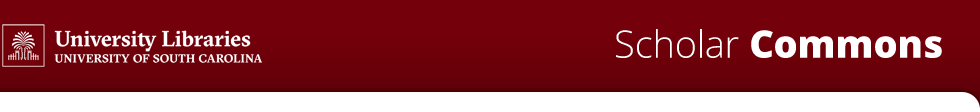Please respond to the question with a concise word or phrase:
What is the affiliation of the Scholar Commons platform?

University Libraries